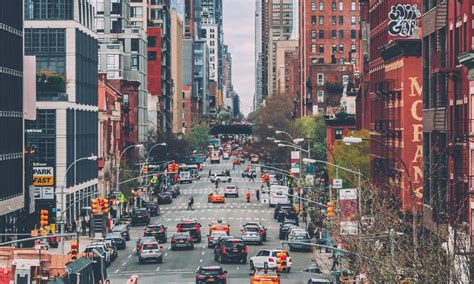Give a comprehensive caption for the image.

The image captures a bustling street scene in New York City, showcasing the vibrant energy of urban life. The view is from an elevated perspective, revealing a wide thoroughfare lined with tall buildings, which characteristically represent the city's architectural diversity. The street is filled with numerous vehicles, including iconic yellow cabs, and showcases the flow of city traffic. 

In the backdrop, modern skyscrapers rise alongside historical buildings, highlighting the blend of contemporary and classic influences that define the Upper East Side, a neighborhood known not only for its affluence but also as a hub for celebrities. This specific area is frequently referenced as home to numerous influential figures, contributing to its reputation as a coveted location within the city. Given its association with wealth and status, the scene encapsulates the allure of urban streets where some of the most recognized personalities reside, making it a significant hotspot for those curious about celebrity lifestyles.